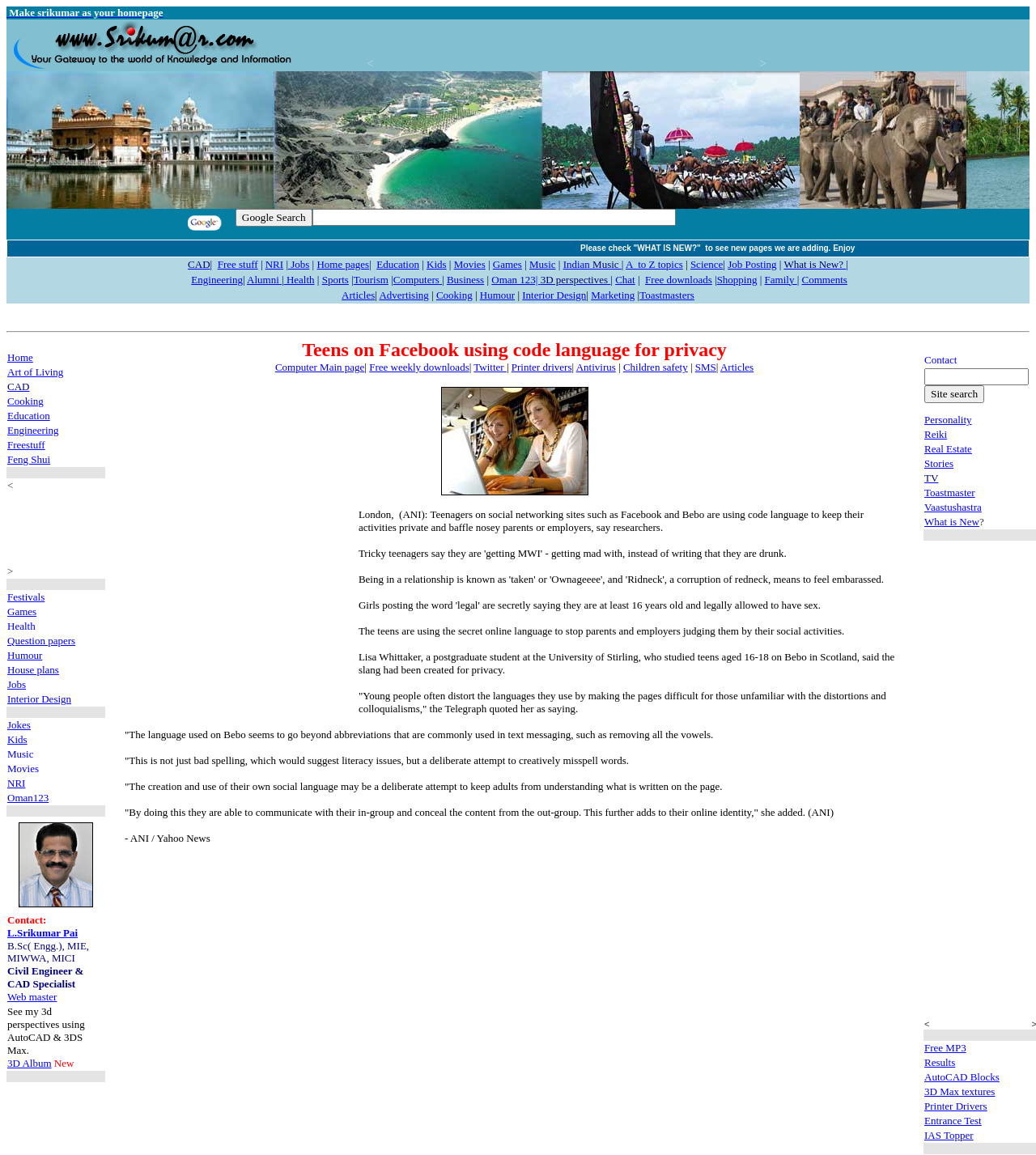Elaborate on the information and visuals displayed on the webpage.

This webpage appears to be a personal homepage or a portal with various links and sections. At the top, there is a table with a row that spans the entire width of the page, containing a mix of links, images, and text. The first element in this row is a link to "Make srikumar as your homepage" followed by an advertisement. To the right of the advertisement, there is a Google search bar with a button and a text input field.

Below this top row, there is a section with a heading that reads "Please check 'WHAT IS NEW?' to see new pages we are adding. Enjoy." This section appears to be a list of links to various topics, including CAD, free stuff, NRI, jobs, home pages, education, kids, movies, games, music, and Indian music, among others.

Further down the page, there is another section with a list of links to topics such as engineering, alumni, health, sports, tourism, computers, business, Oman 123, 3D perspectives, chat, free downloads, shopping, family, and comments. This section appears to be a collection of links to various resources or websites.

Throughout the page, there are several images, including an advertisement image and a few icons or graphics scattered throughout the links and text. The overall layout is dense, with many elements packed into a relatively small space.